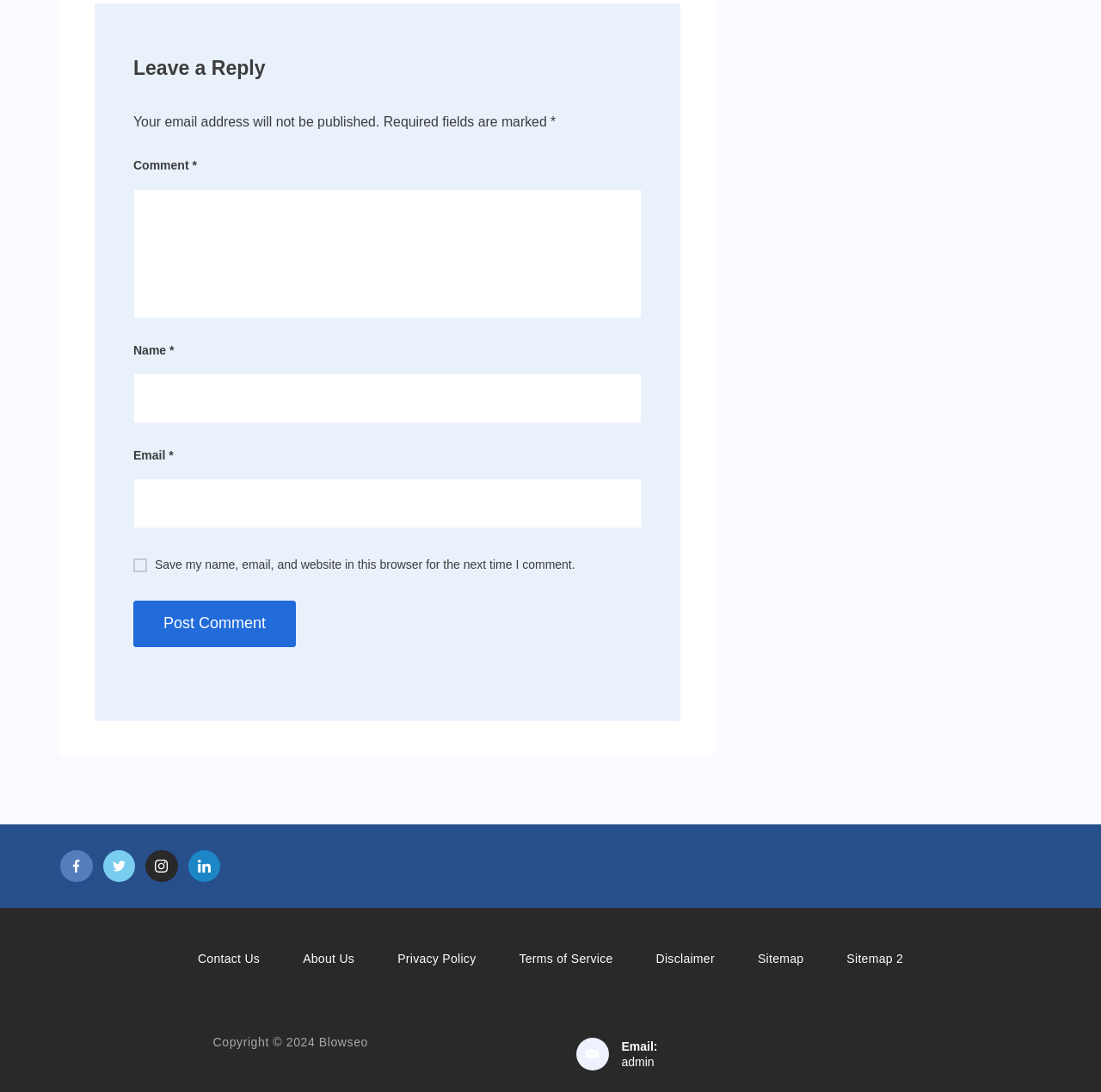What is the purpose of the 'Save my name, email, and website' checkbox?
Give a single word or phrase answer based on the content of the image.

To save user information for next comment